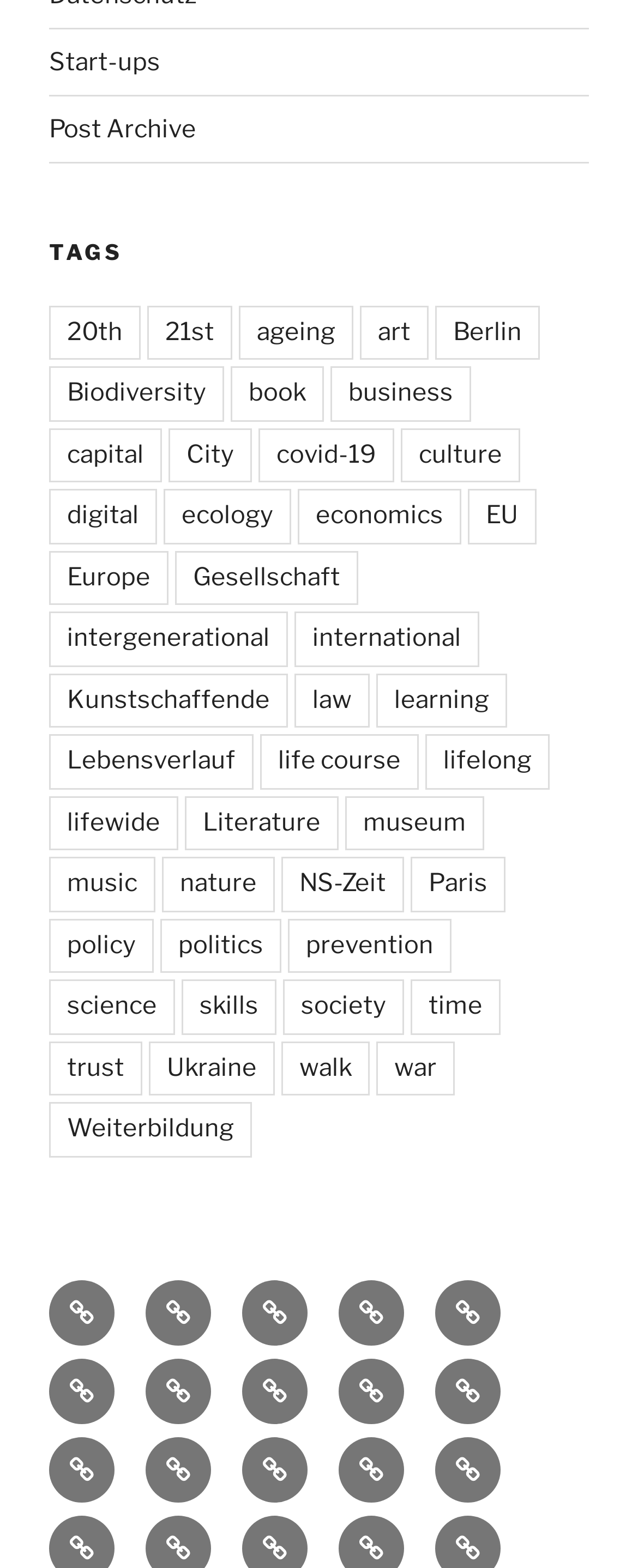Please find and report the bounding box coordinates of the element to click in order to perform the following action: "Explore the 'TAGS' section". The coordinates should be expressed as four float numbers between 0 and 1, in the format [left, top, right, bottom].

[0.077, 0.151, 0.923, 0.17]